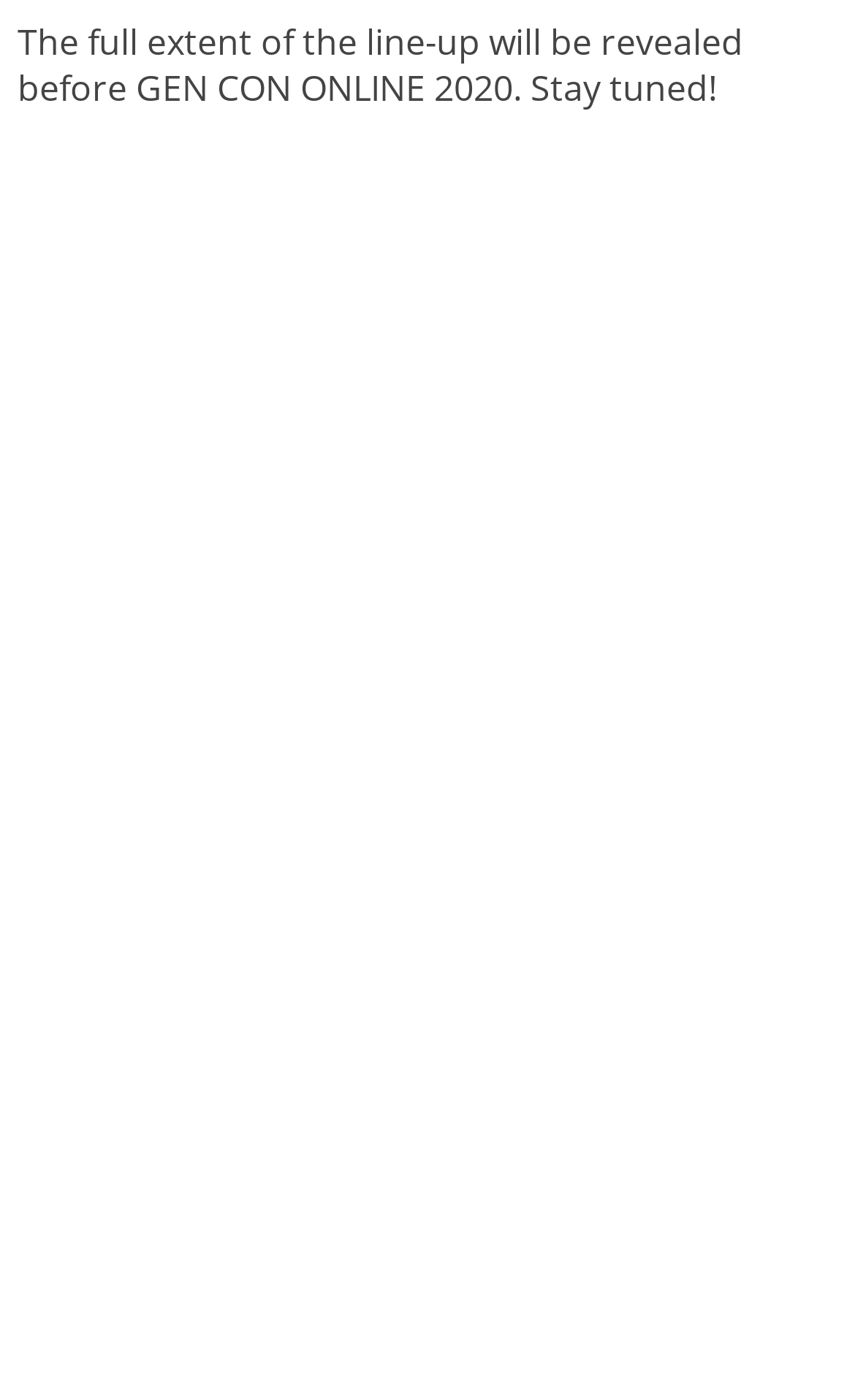Provide a one-word or one-phrase answer to the question:
How many links are present in the footer section?

9